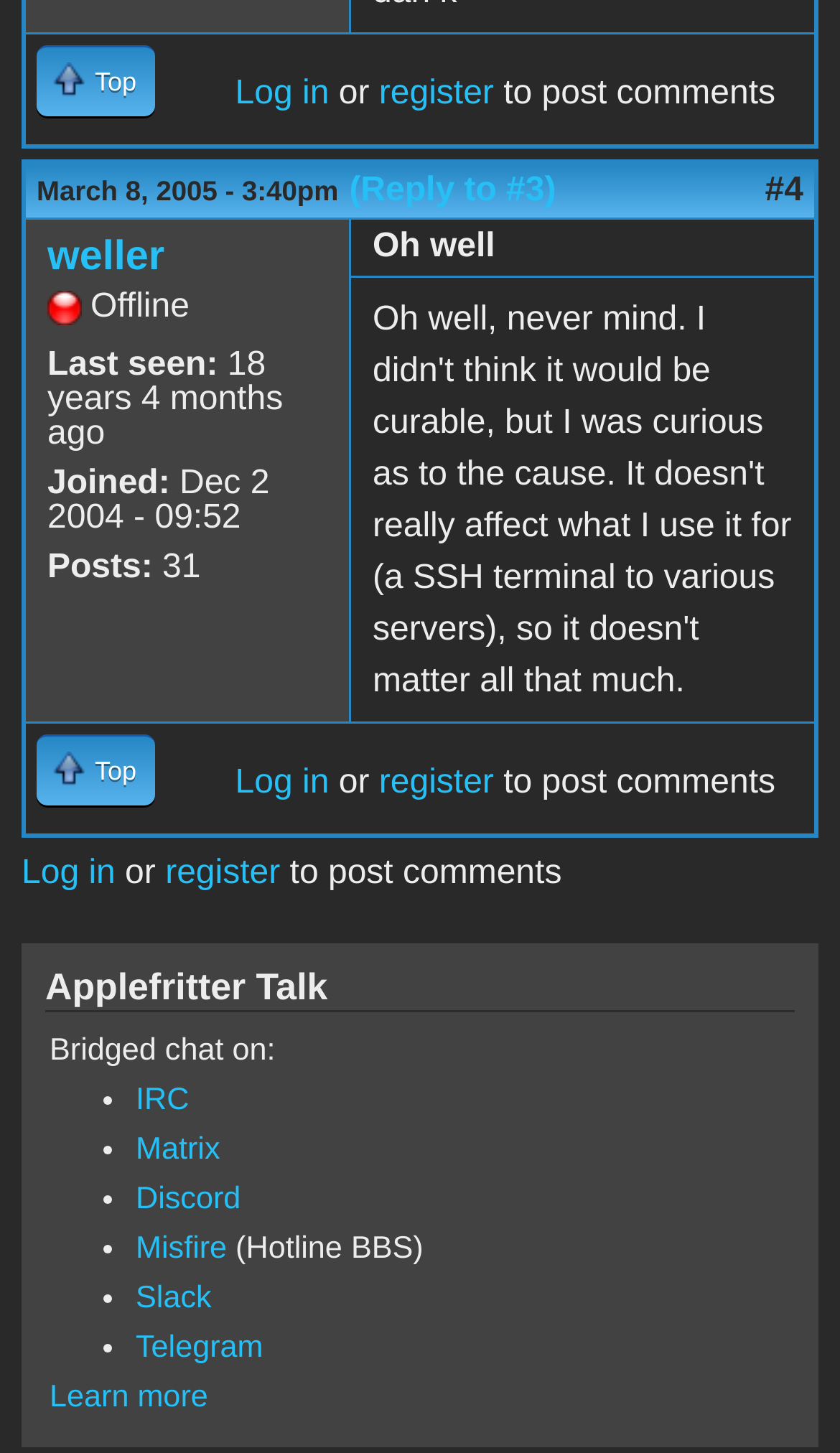Identify the coordinates of the bounding box for the element that must be clicked to accomplish the instruction: "Log in to the website".

[0.28, 0.052, 0.392, 0.077]